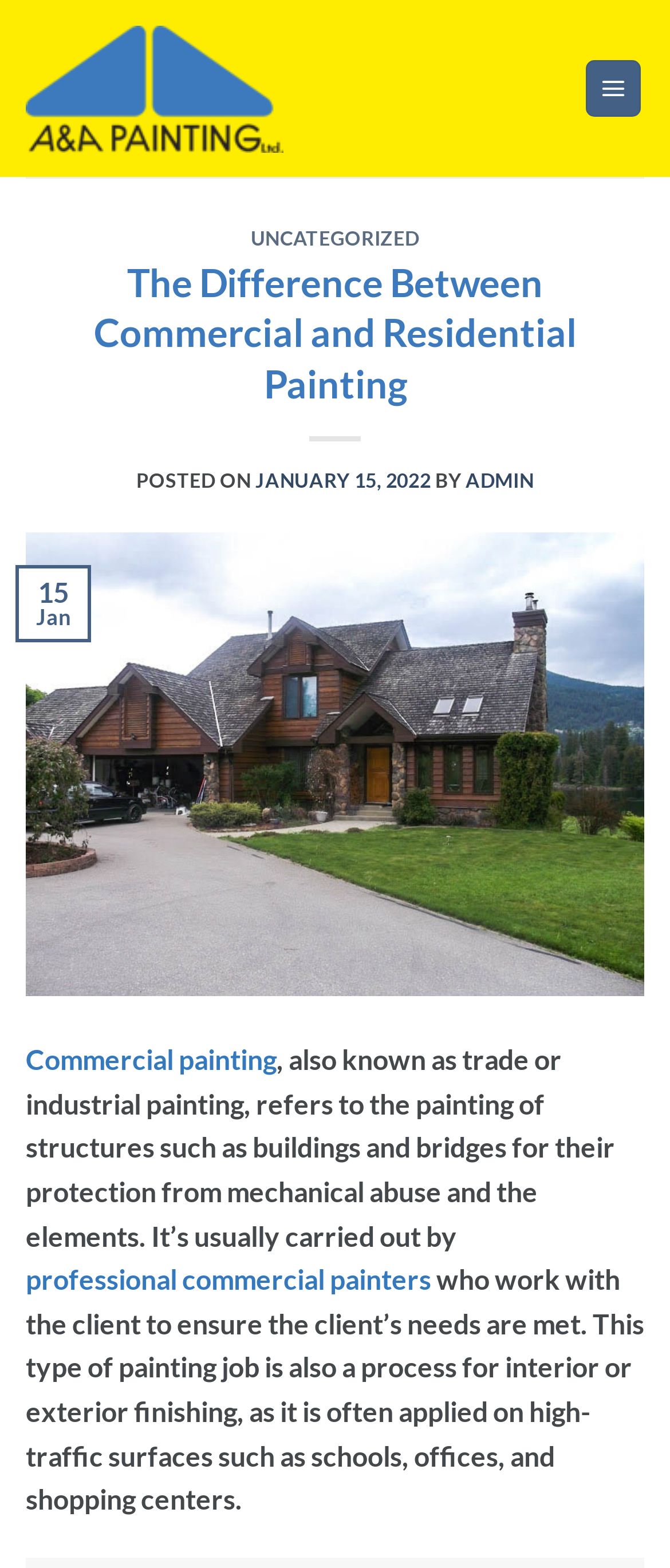From the element description: "Commercial painting", extract the bounding box coordinates of the UI element. The coordinates should be expressed as four float numbers between 0 and 1, in the order [left, top, right, bottom].

[0.038, 0.665, 0.413, 0.686]